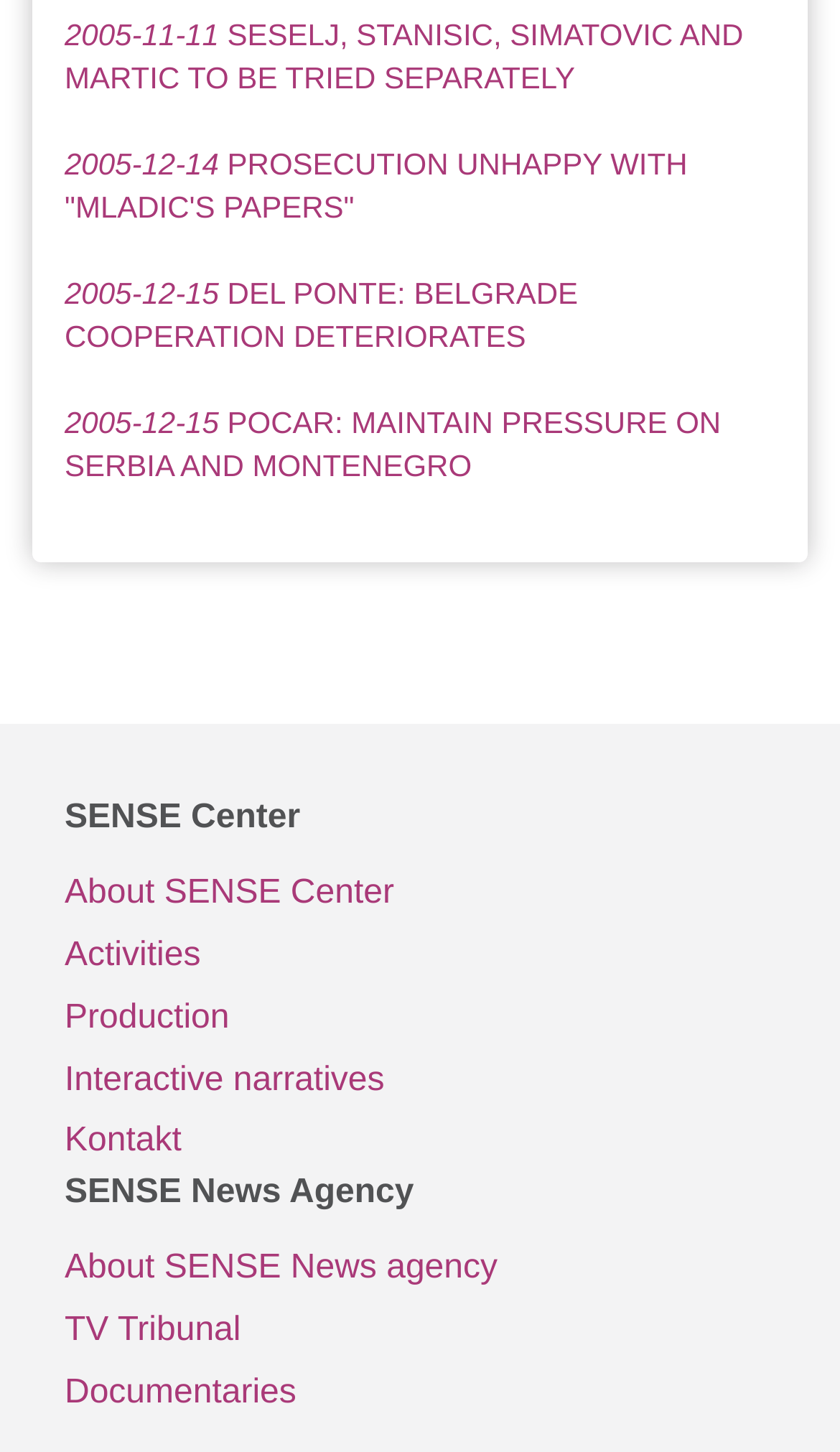Specify the bounding box coordinates of the area to click in order to follow the given instruction: "read news about SESELJ, STANISIC, SIMATOVIC AND MARTIC."

[0.077, 0.012, 0.885, 0.065]